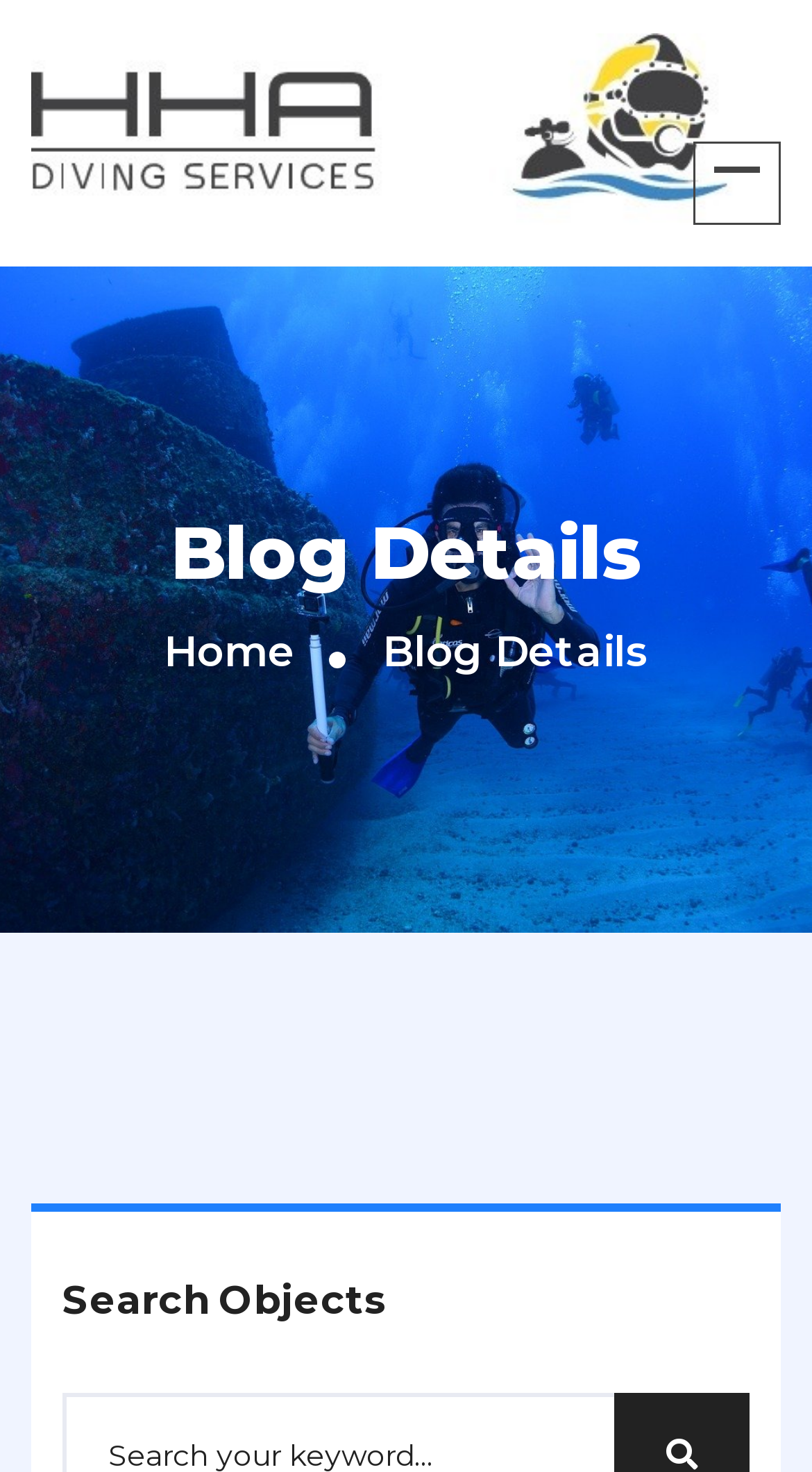Using the given description, provide the bounding box coordinates formatted as (top-left x, top-left y, bottom-right x, bottom-right y), with all values being floating point numbers between 0 and 1. Description: Home

[0.201, 0.425, 0.363, 0.459]